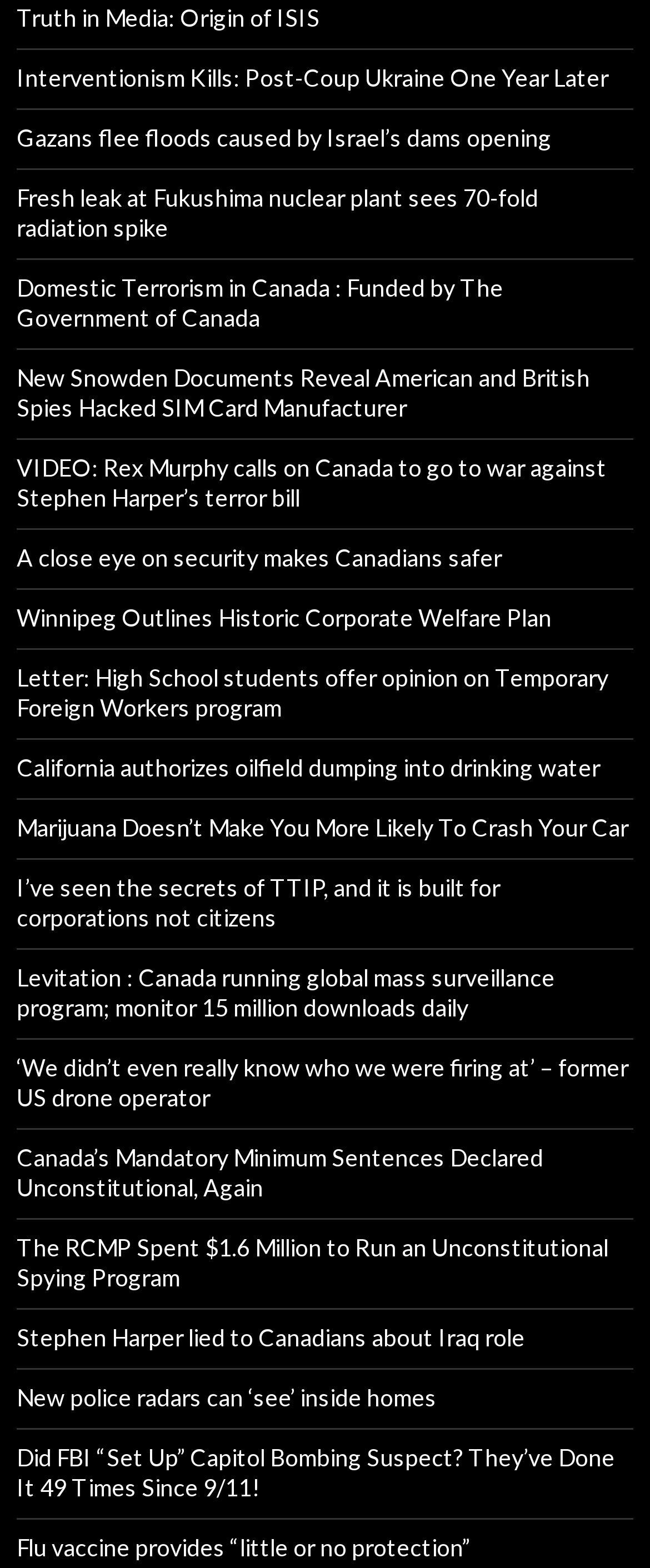Is there a video link on the webpage?
Using the visual information, answer the question in a single word or phrase.

Yes